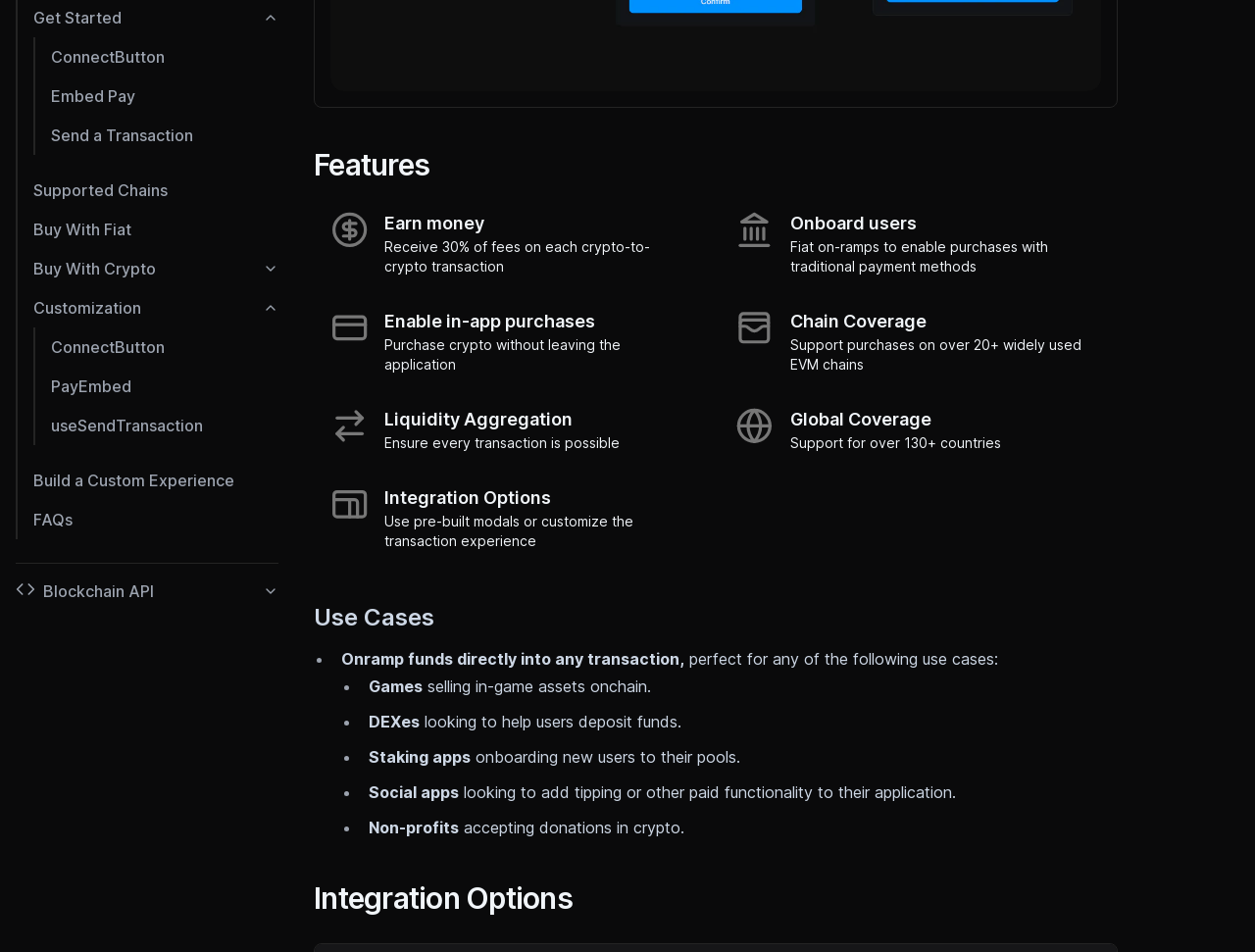Extract the bounding box coordinates for the UI element described by the text: "Latest Jobs today 2023:-". The coordinates should be in the form of [left, top, right, bottom] with values between 0 and 1.

None